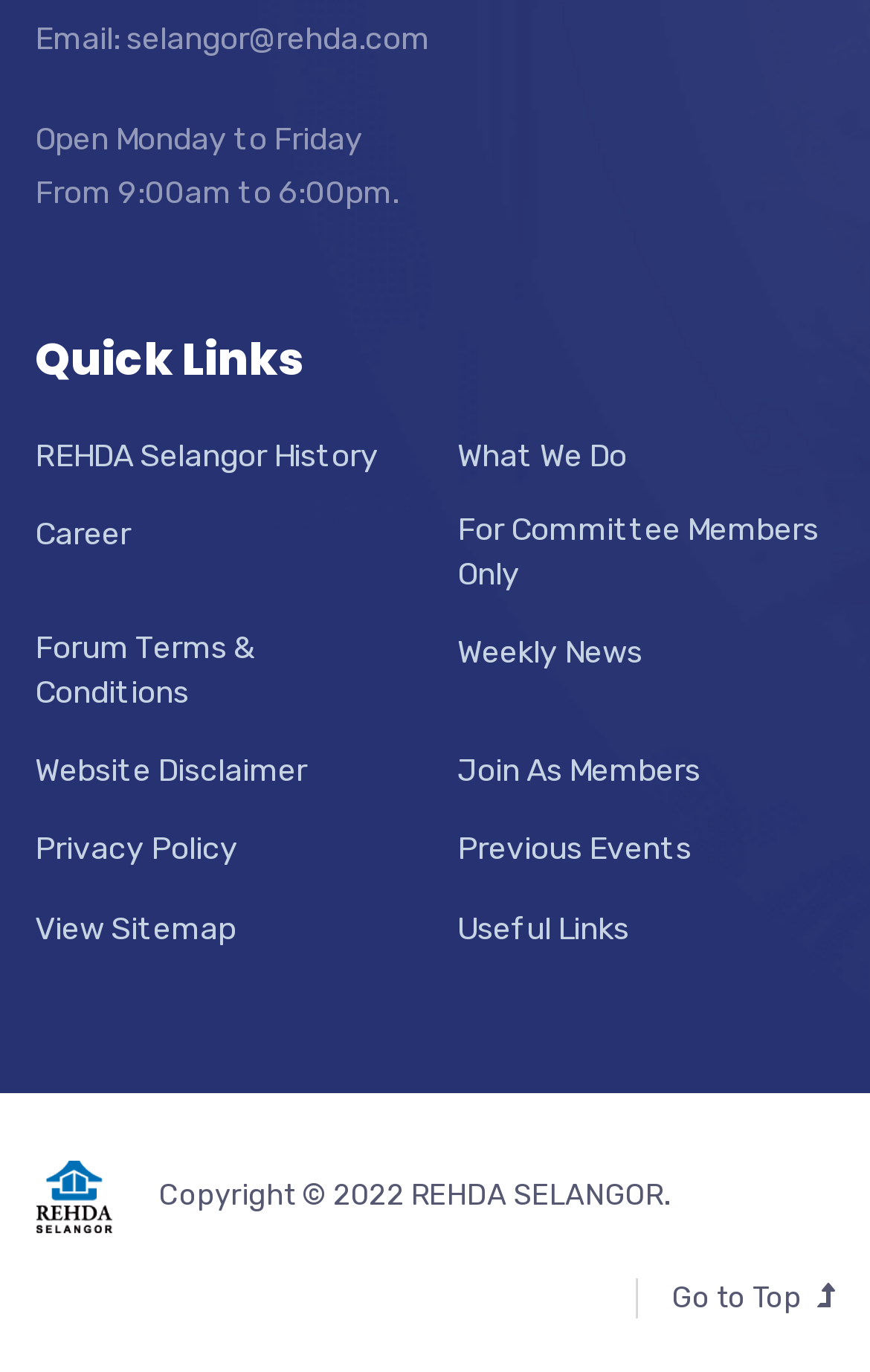Kindly provide the bounding box coordinates of the section you need to click on to fulfill the given instruction: "Learn more about the review process".

None